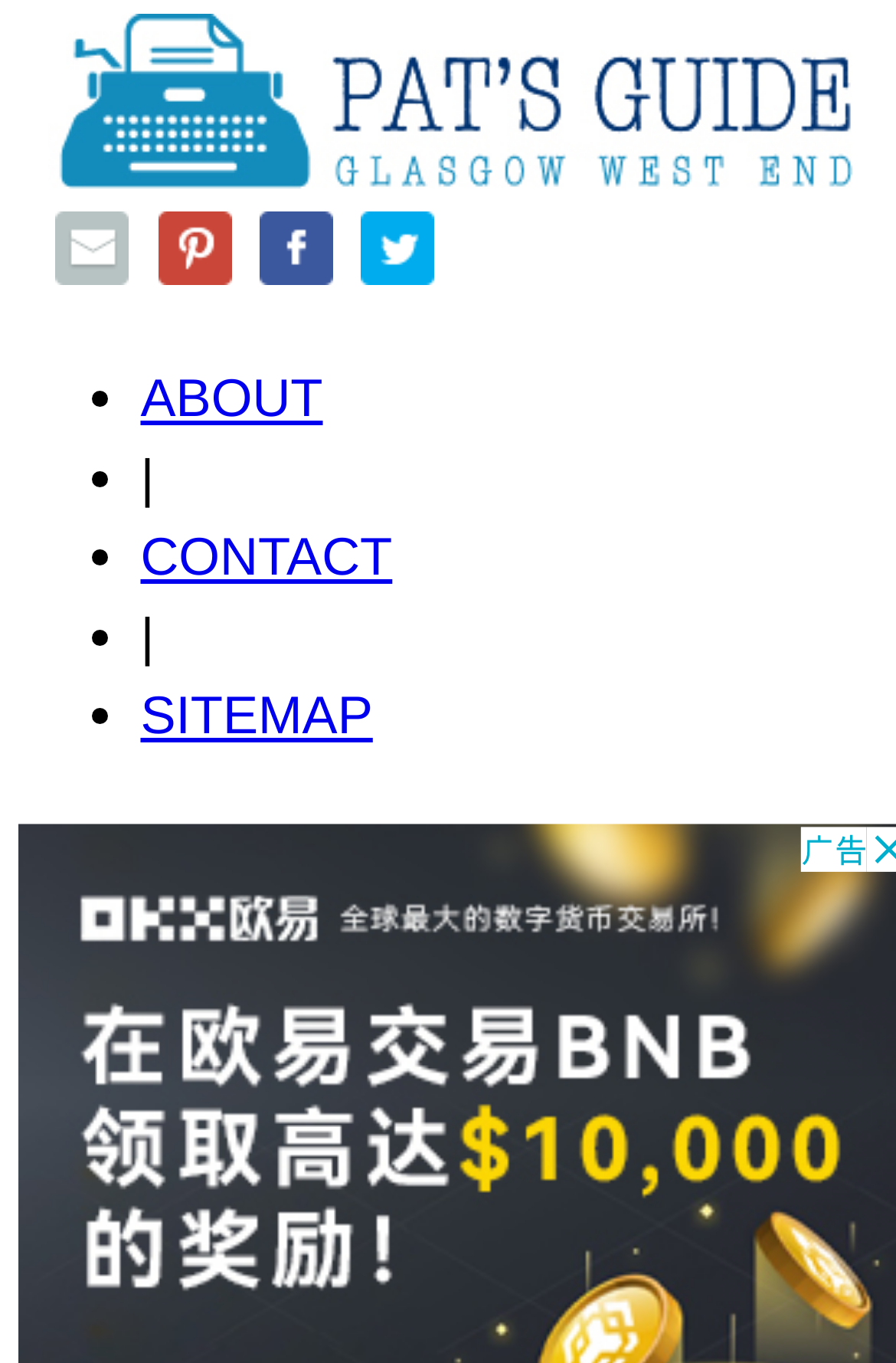Please answer the following query using a single word or phrase: 
How many navigation links are there?

4